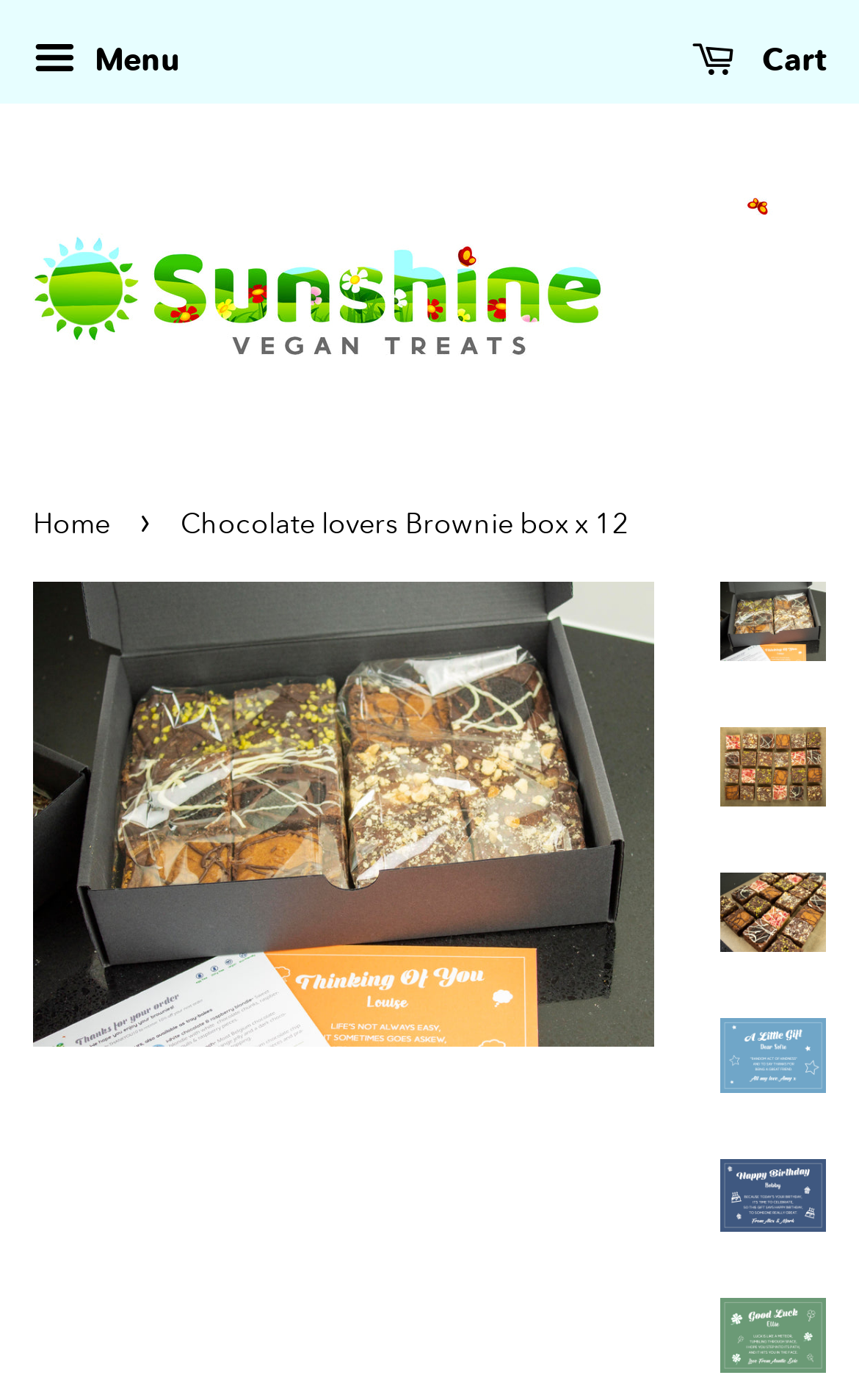Please predict the bounding box coordinates of the element's region where a click is necessary to complete the following instruction: "Select 'Chocolate lovers Brownie box x 12'". The coordinates should be represented by four float numbers between 0 and 1, i.e., [left, top, right, bottom].

[0.838, 0.415, 0.962, 0.472]